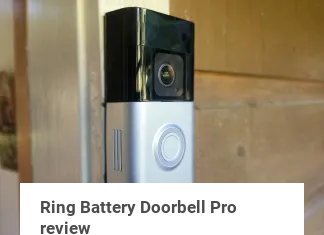Generate an in-depth description of the image you see.

The image showcases the Ring Battery Doorbell Pro, a smart doorbell designed to enhance home security. Featuring a sleek design with a silver finish and a glossy black top, the device prominently displays its camera and a round button beneath it. This model is equipped to provide real-time notifications and enables users to see and speak with visitors through a connected app. The backdrop illustrates a wooden exterior, suggesting an installation on a home doorframe, emphasizing the doorbell's seamless integration into everyday life. This image is part of a review titled "Ring Battery Doorbell Pro review," exploring the product's features, performance, and user experience.